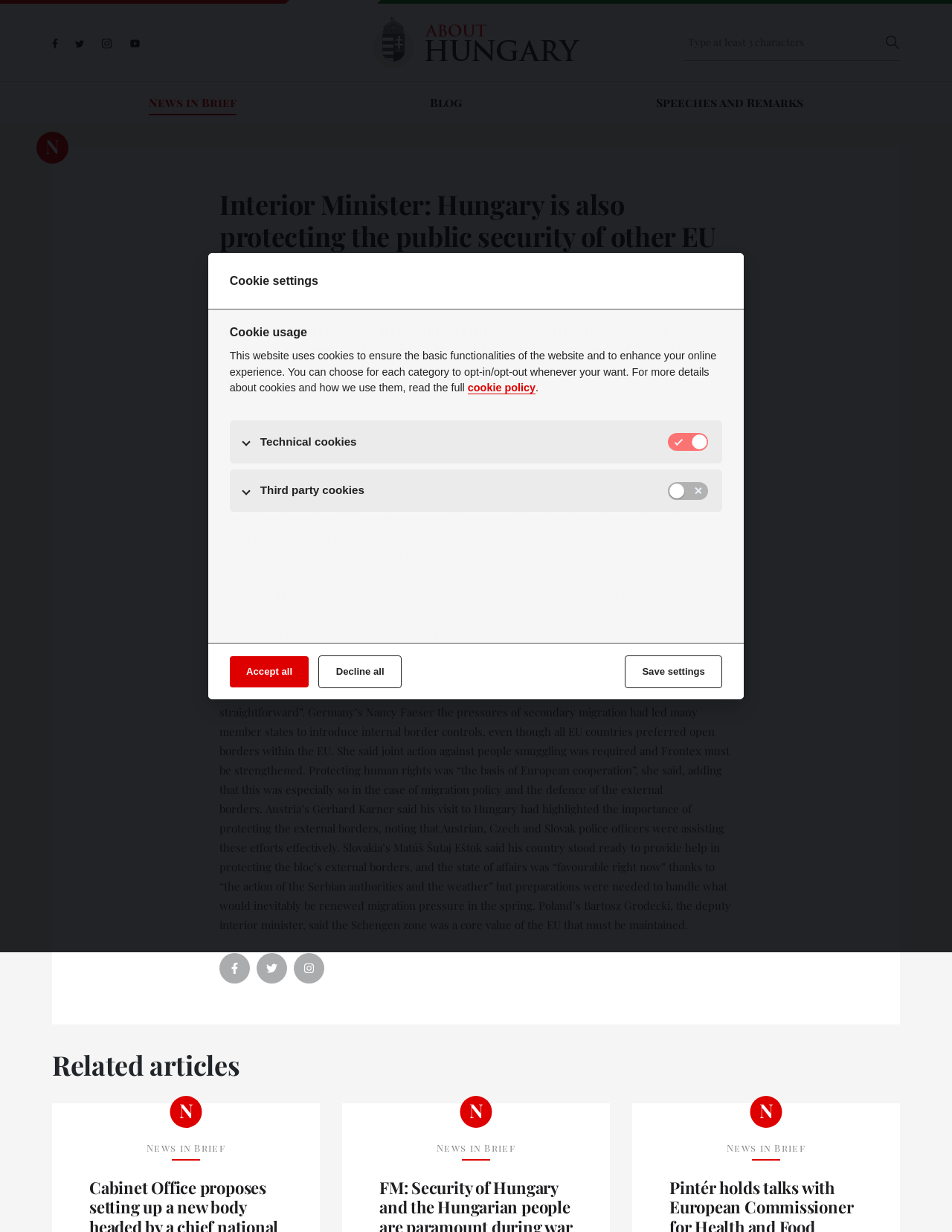Point out the bounding box coordinates of the section to click in order to follow this instruction: "Click the link 'SECURITY'".

[0.338, 0.301, 0.406, 0.324]